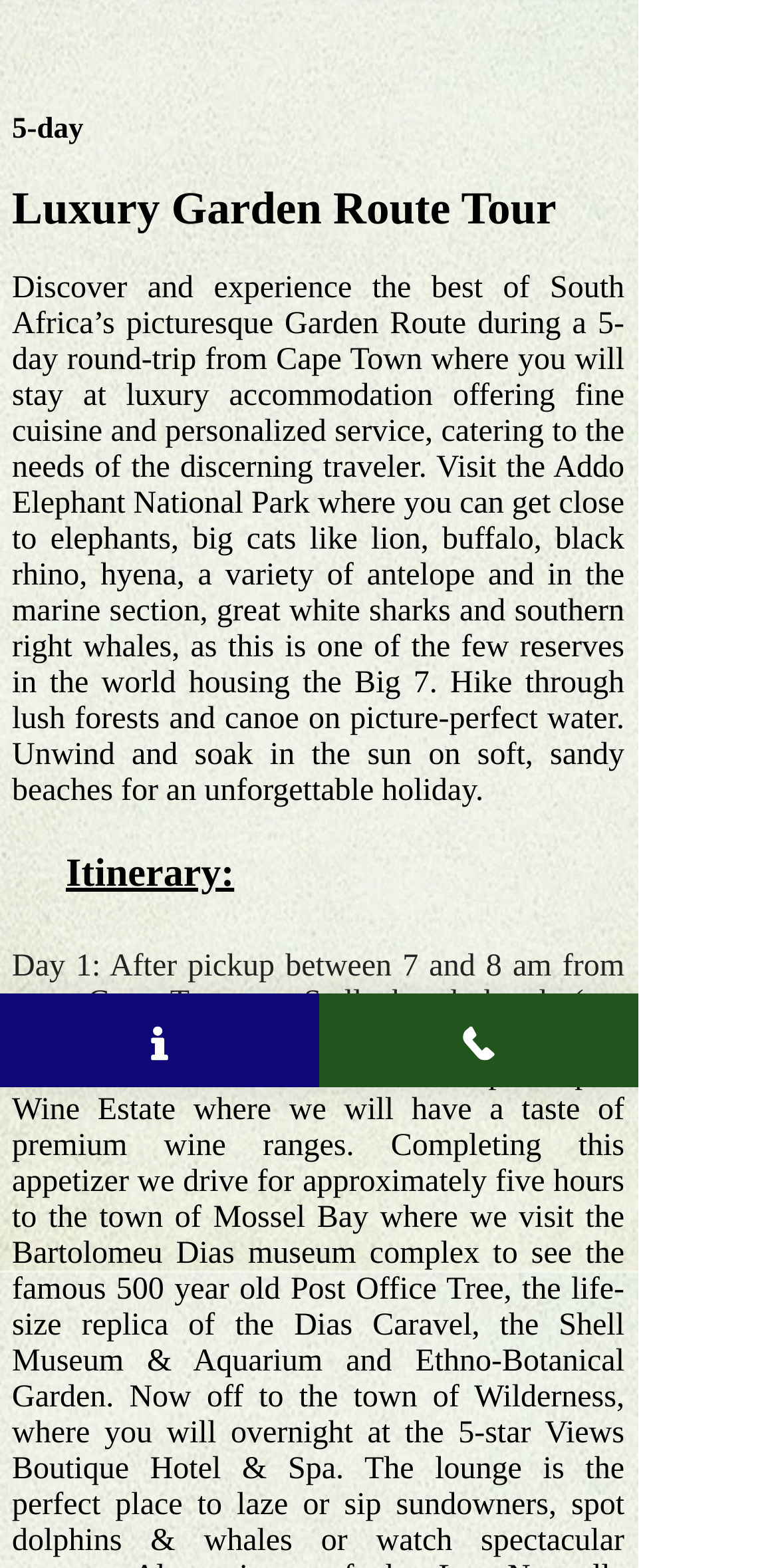Predict the bounding box coordinates of the UI element that matches this description: "Phone". The coordinates should be in the format [left, top, right, bottom] with each value between 0 and 1.

[0.41, 0.634, 0.821, 0.693]